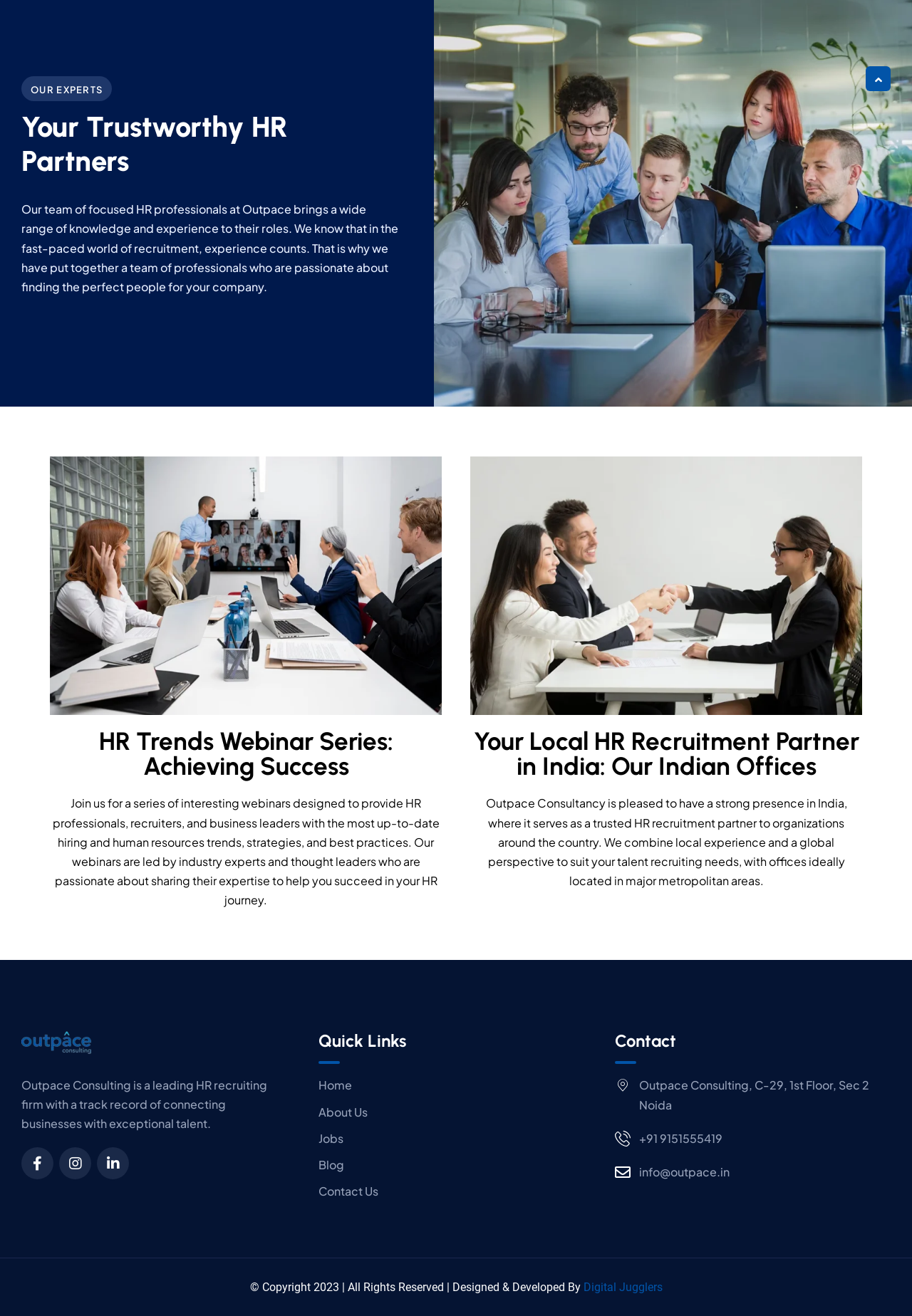How many offices does Outpace have in India?
Please provide a comprehensive answer based on the visual information in the image.

The webpage mentions that Outpace has a strong presence in India with offices ideally located in major metropolitan areas, but it does not specify the exact number of offices.